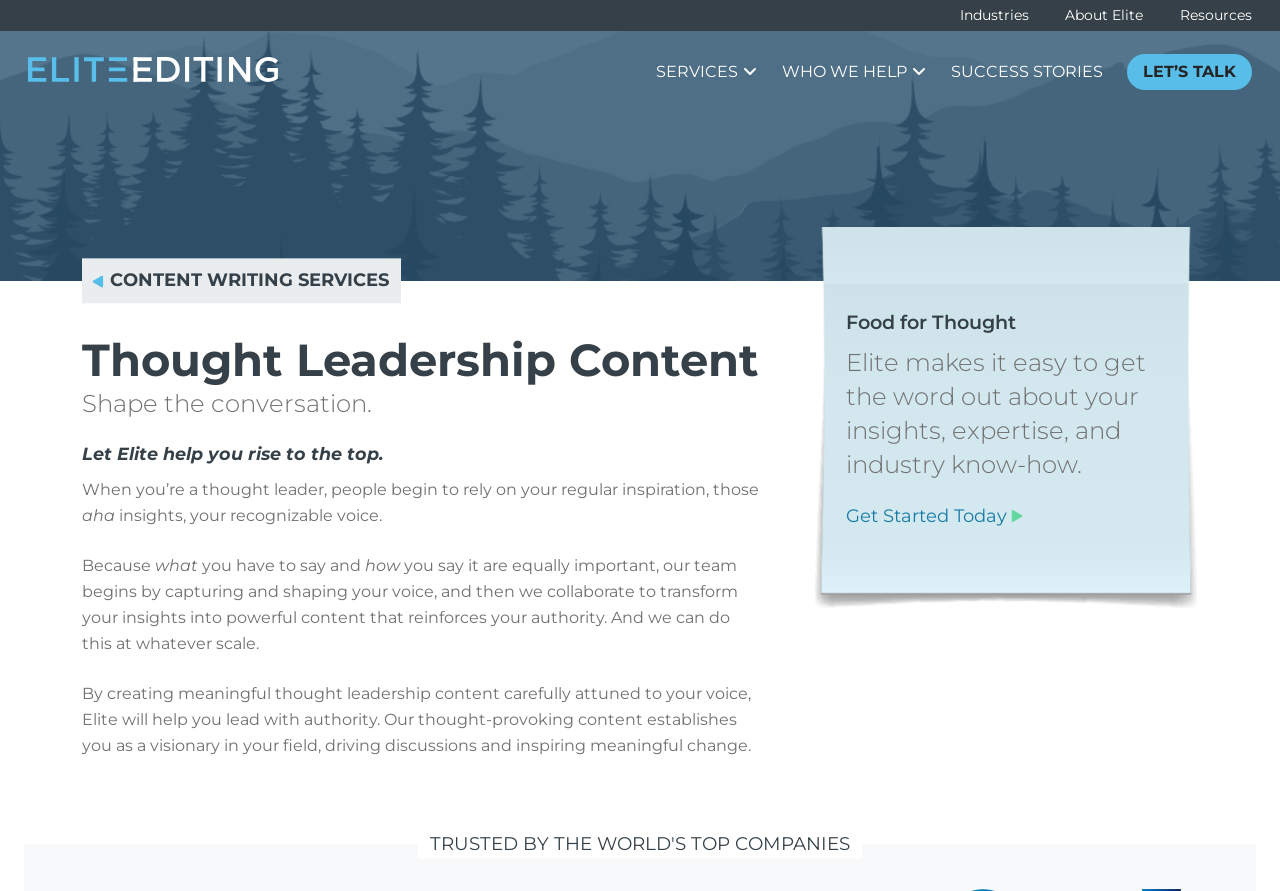Please provide the bounding box coordinates for the UI element as described: "Elite Editing". The coordinates must be four floats between 0 and 1, represented as [left, top, right, bottom].

[0.021, 0.067, 0.067, 0.117]